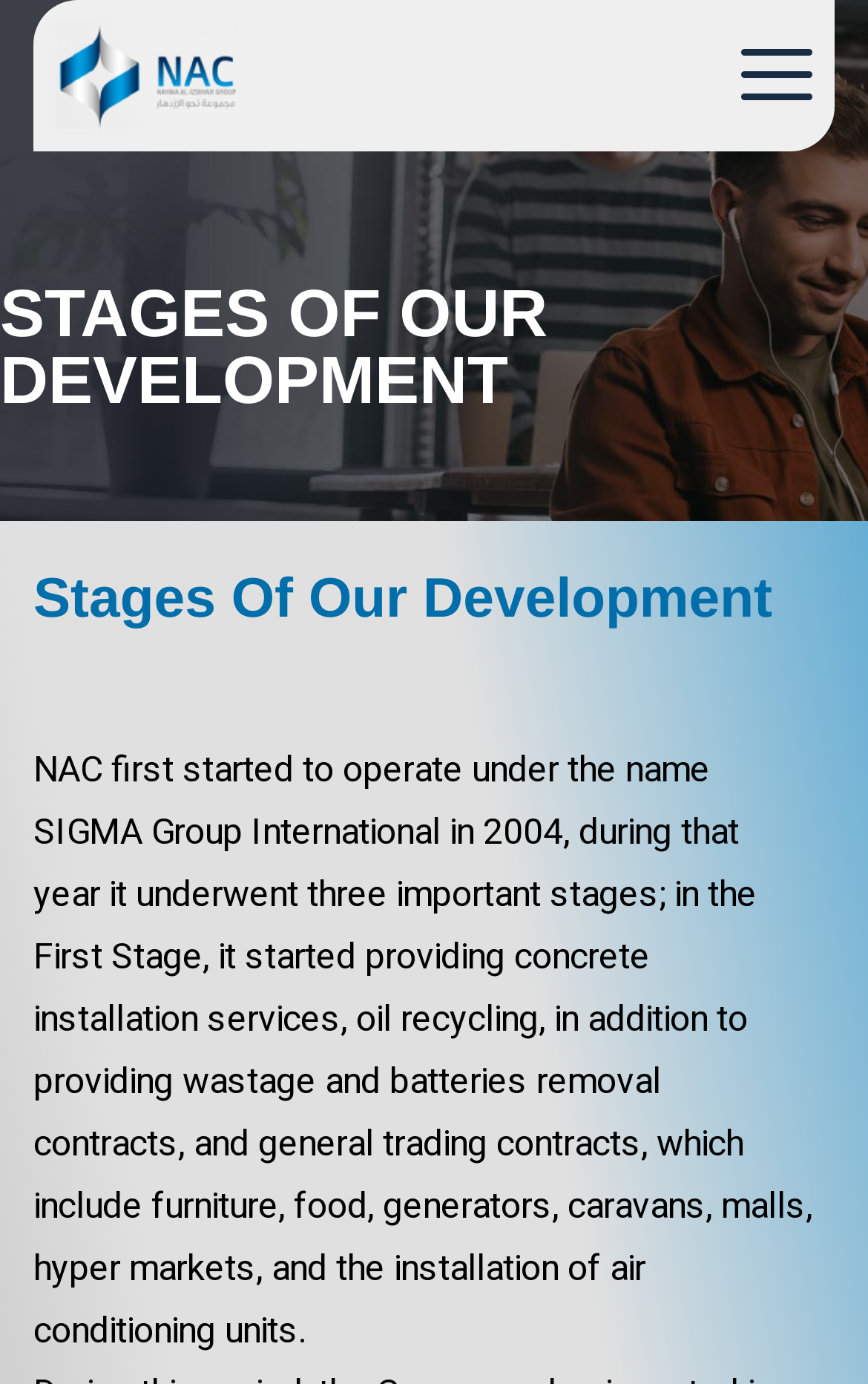What is the purpose of the image?
Respond with a short answer, either a single word or a phrase, based on the image.

Thumbnail